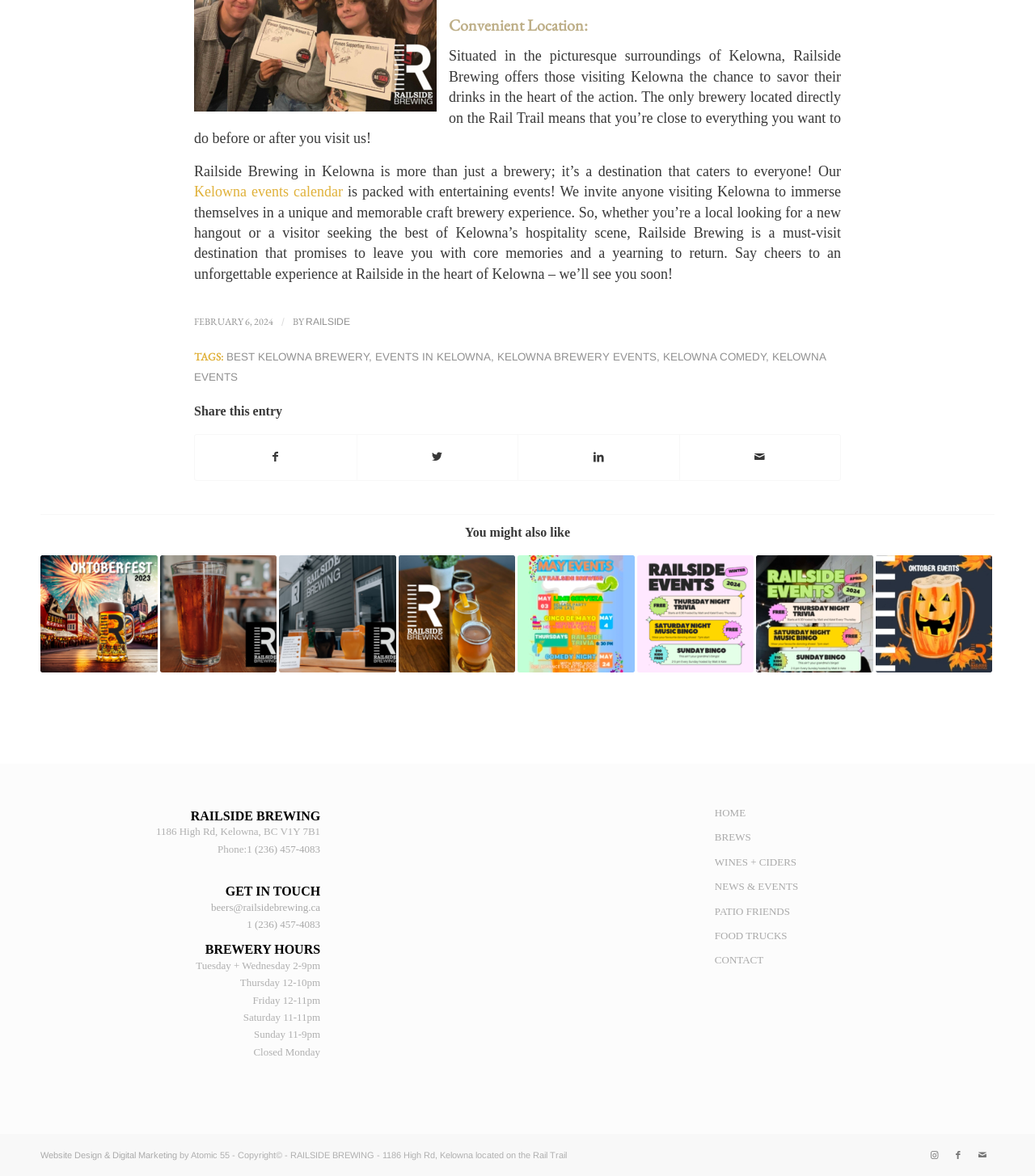Extract the bounding box coordinates for the UI element described by the text: "Kelowna events calendar". The coordinates should be in the form of [left, top, right, bottom] with values between 0 and 1.

[0.188, 0.156, 0.336, 0.17]